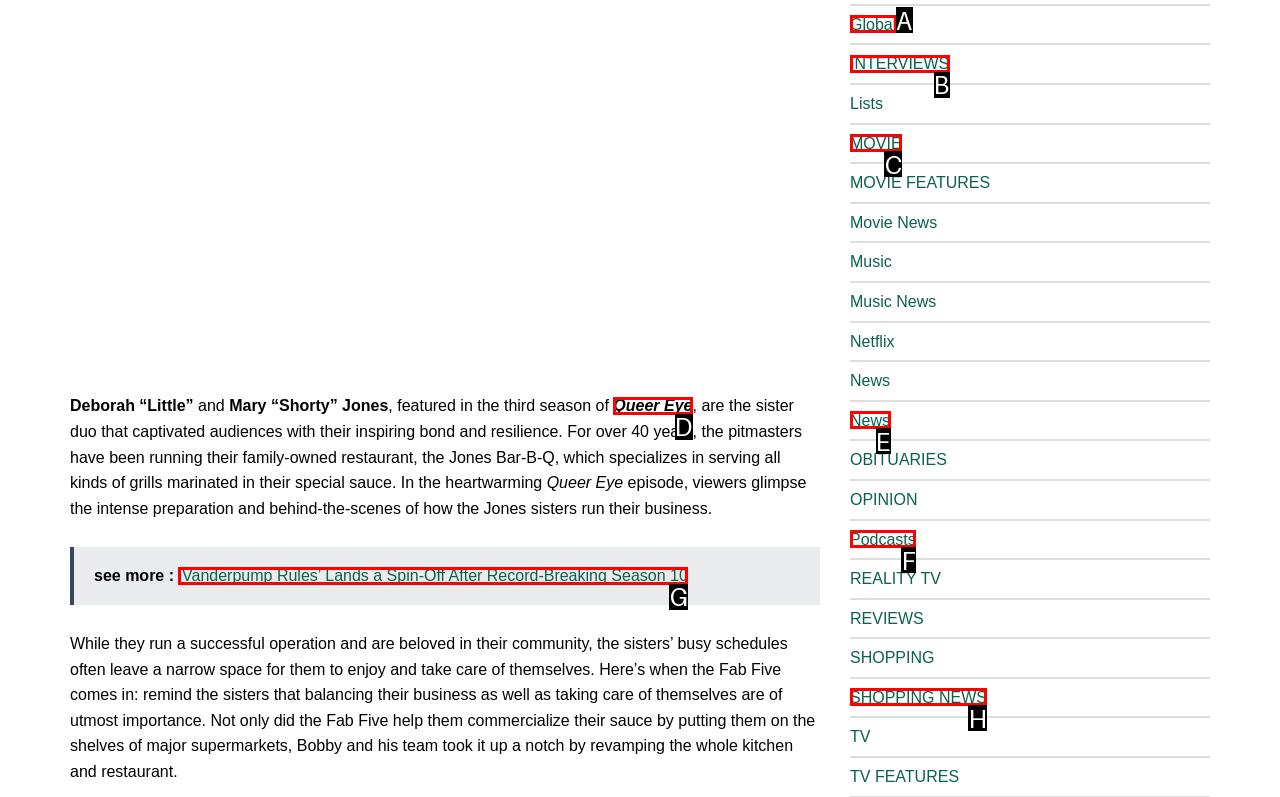Identify the correct UI element to click for this instruction: read more about 'Queer Eye'
Respond with the appropriate option's letter from the provided choices directly.

D